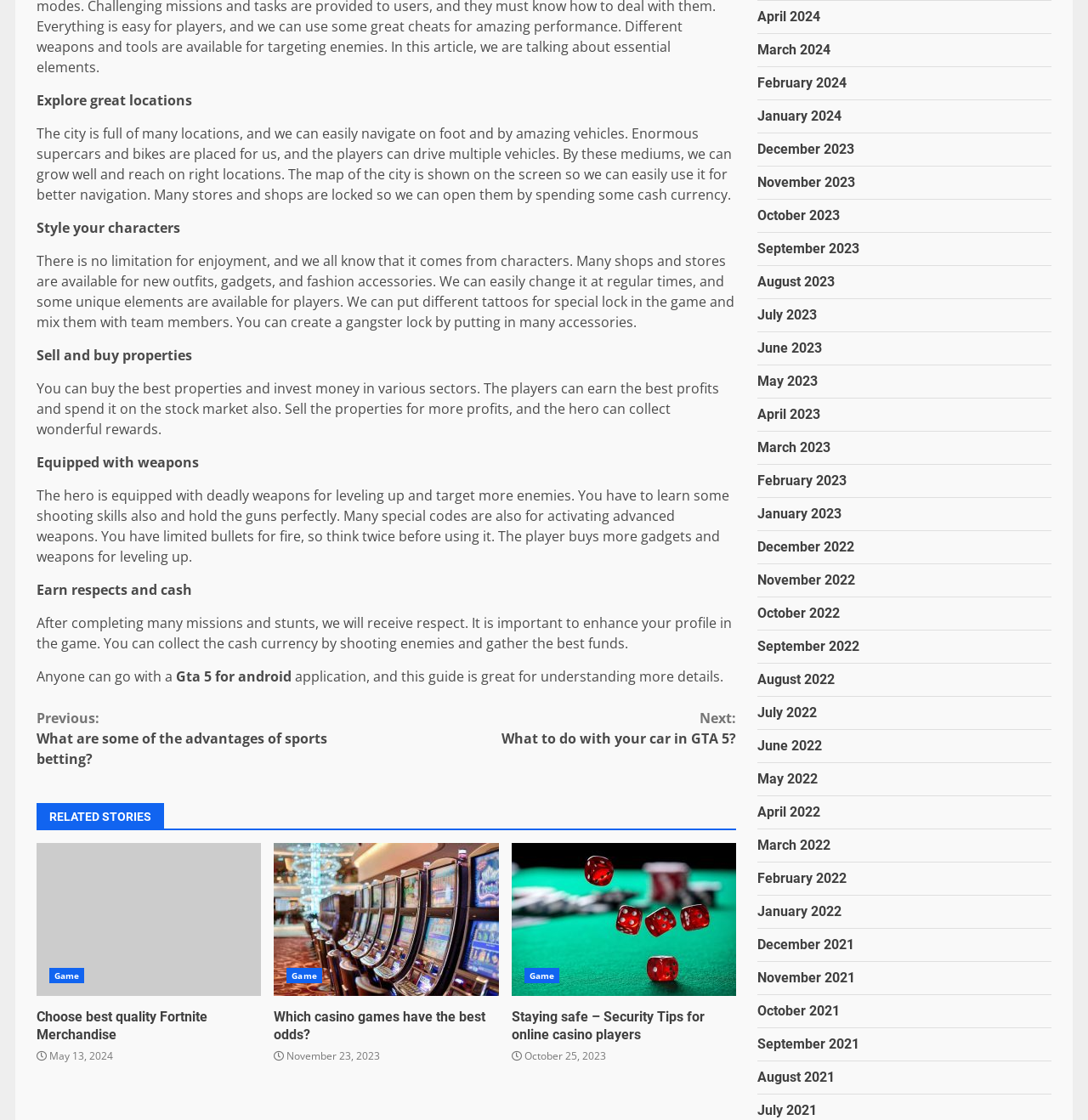Please find the bounding box coordinates of the clickable region needed to complete the following instruction: "Read 'RELATED STORIES'". The bounding box coordinates must consist of four float numbers between 0 and 1, i.e., [left, top, right, bottom].

[0.034, 0.717, 0.677, 0.741]